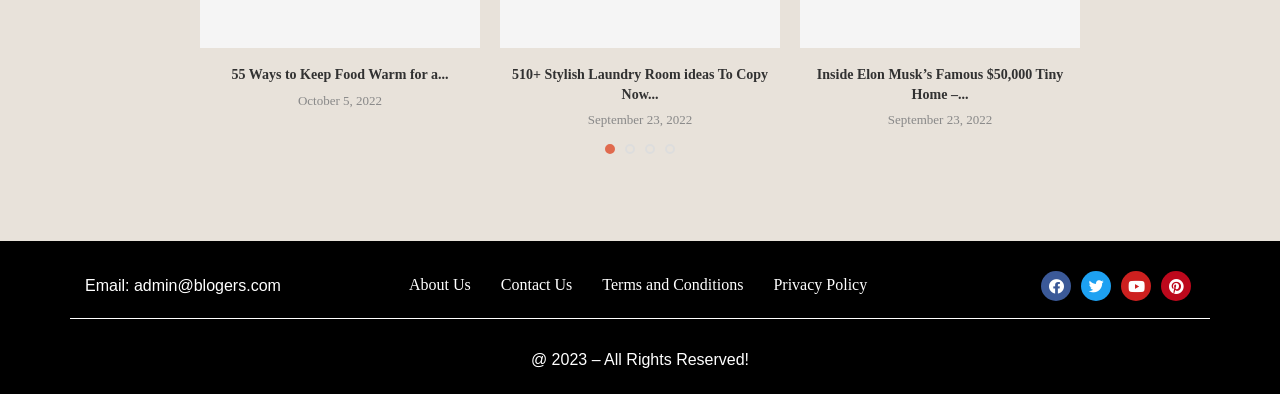Please specify the bounding box coordinates of the element that should be clicked to execute the given instruction: 'Read the article about 55 ways to keep food warm'. Ensure the coordinates are four float numbers between 0 and 1, expressed as [left, top, right, bottom].

[0.156, 0.161, 0.375, 0.209]